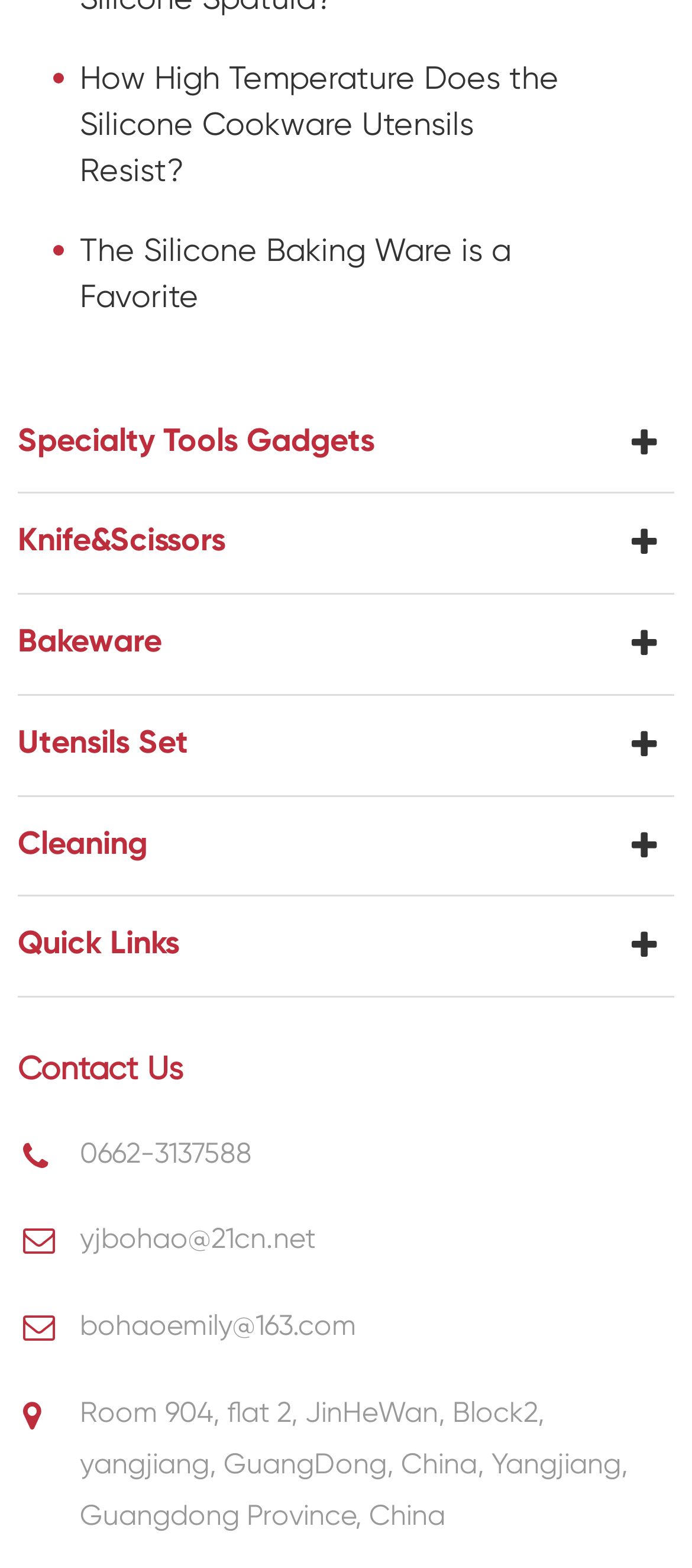Extract the bounding box coordinates for the UI element described by the text: "Specialty Tools Gadgets". The coordinates should be in the form of [left, top, right, bottom] with values between 0 and 1.

[0.026, 0.268, 0.974, 0.297]